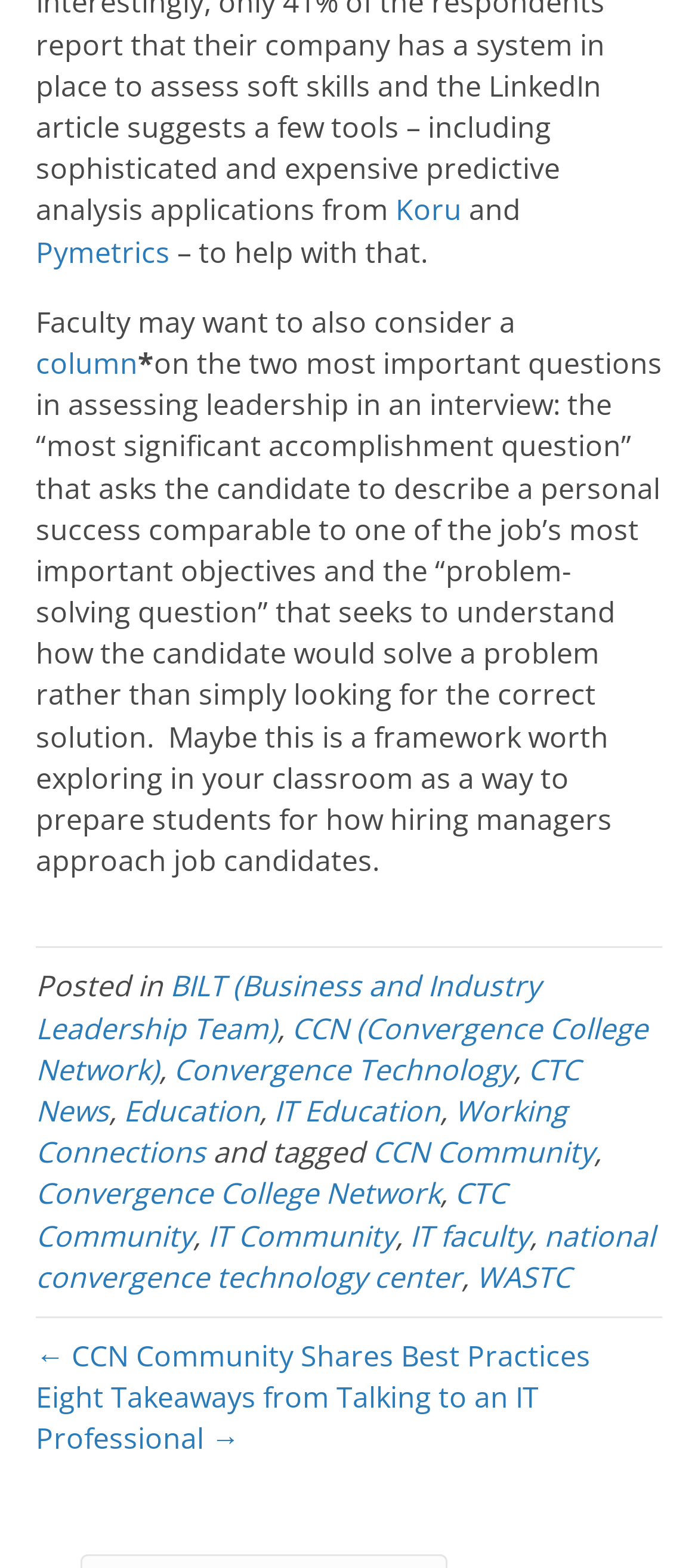Indicate the bounding box coordinates of the element that needs to be clicked to satisfy the following instruction: "Click on Koru". The coordinates should be four float numbers between 0 and 1, i.e., [left, top, right, bottom].

[0.567, 0.121, 0.662, 0.146]